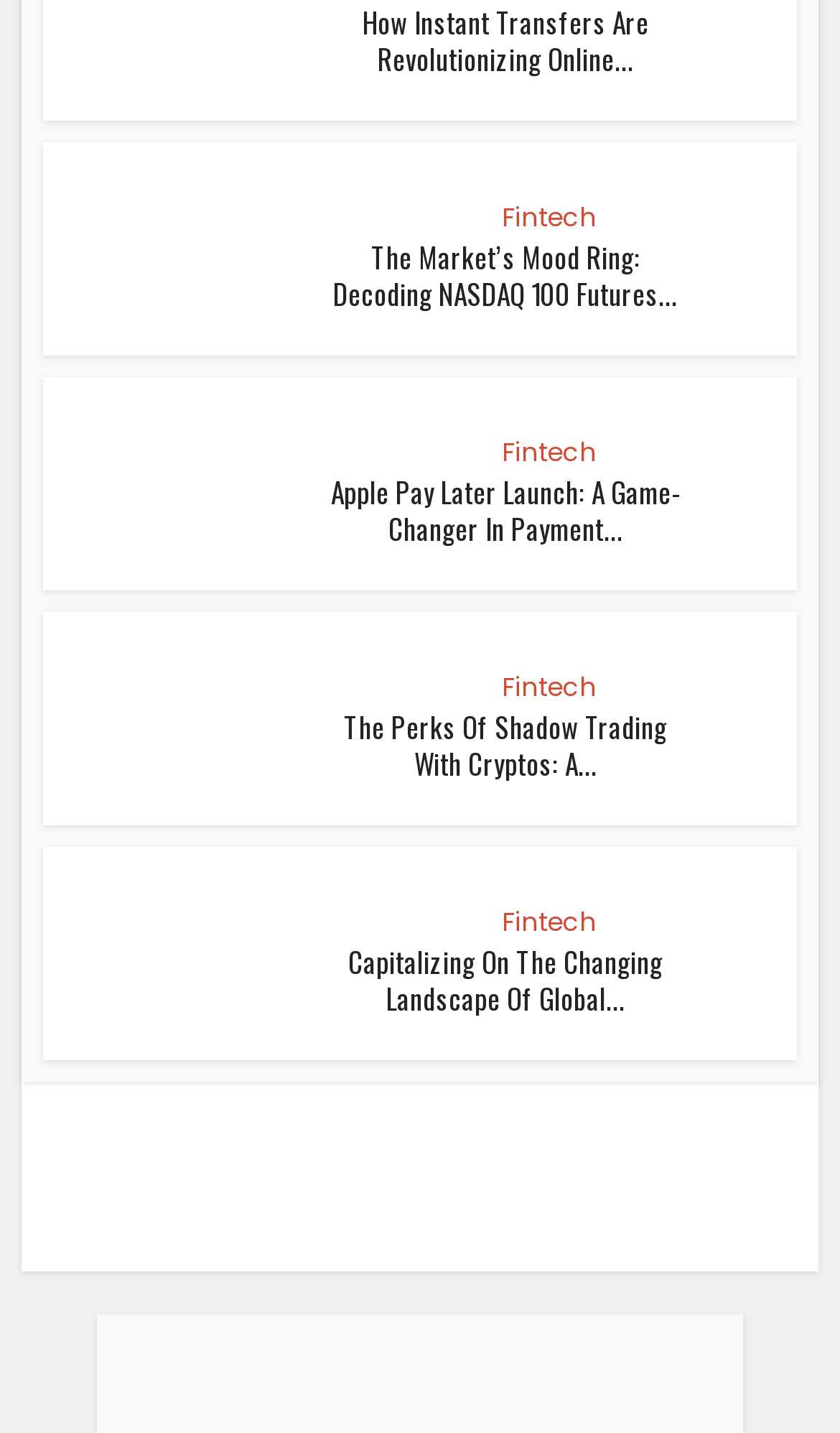Give a one-word or short phrase answer to the question: 
What is the category of the third article?

Fintech